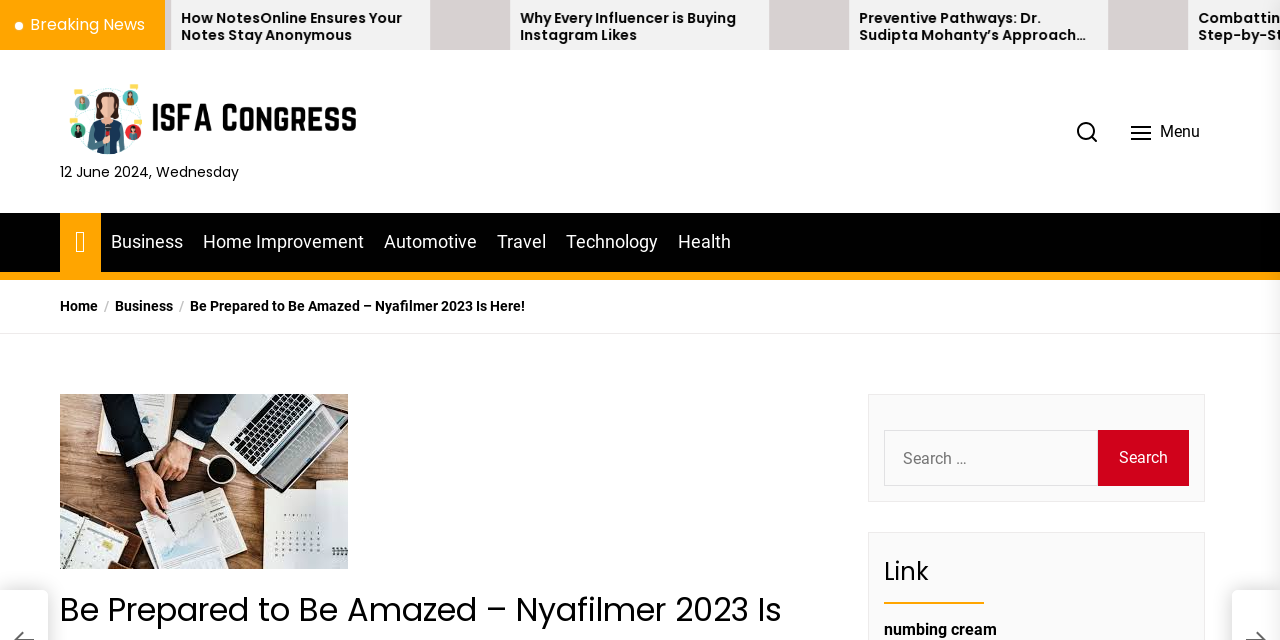Predict the bounding box coordinates of the UI element that matches this description: "Home". The coordinates should be in the format [left, top, right, bottom] with each value between 0 and 1.

[0.047, 0.466, 0.077, 0.493]